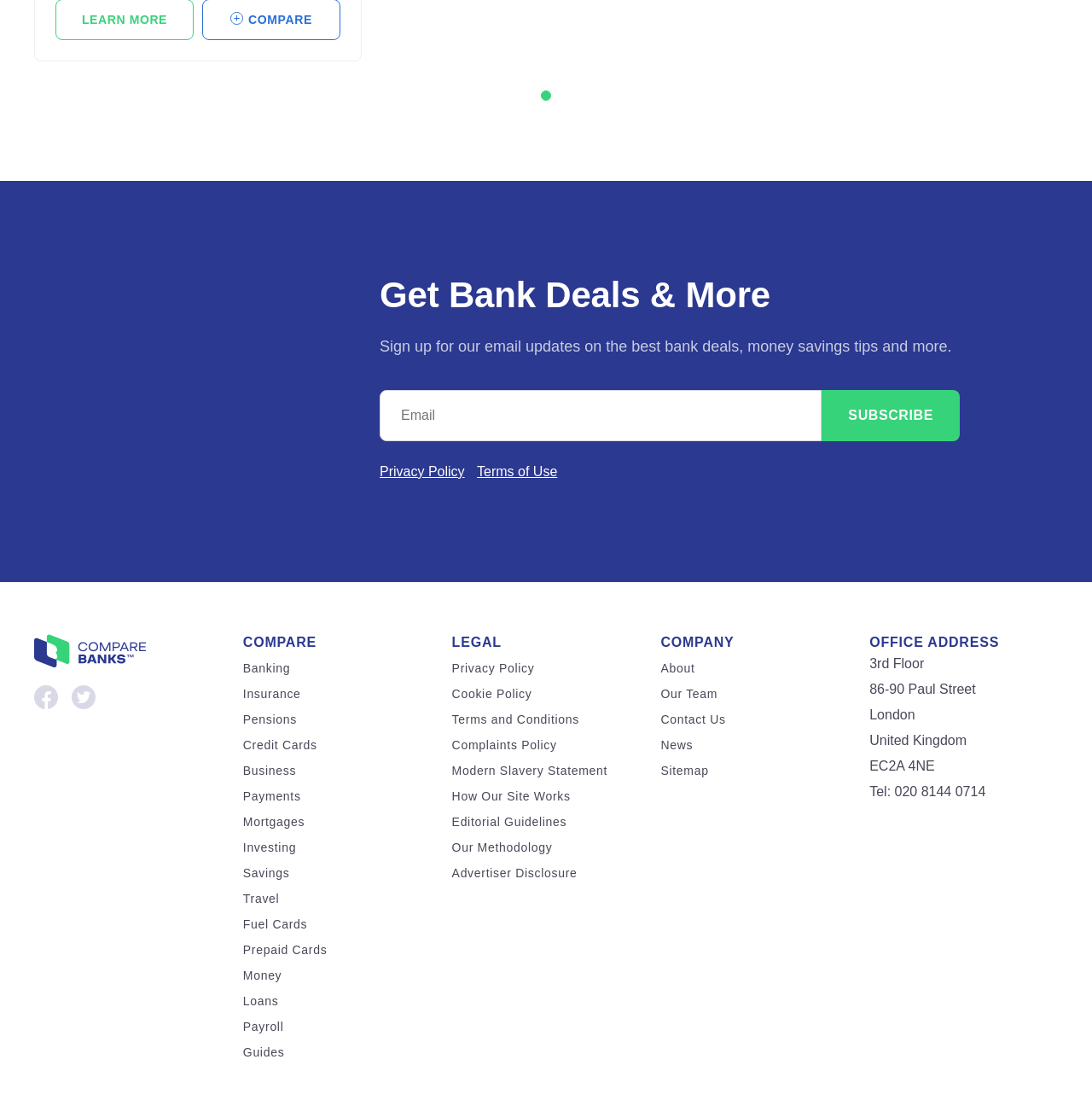What is the company's office address?
Please provide a comprehensive answer based on the information in the image.

The office address is mentioned at the bottom of the webpage, including the street address, city, and postal code, which is '86-90 Paul Street, London, United Kingdom, EC2A 4NE'.